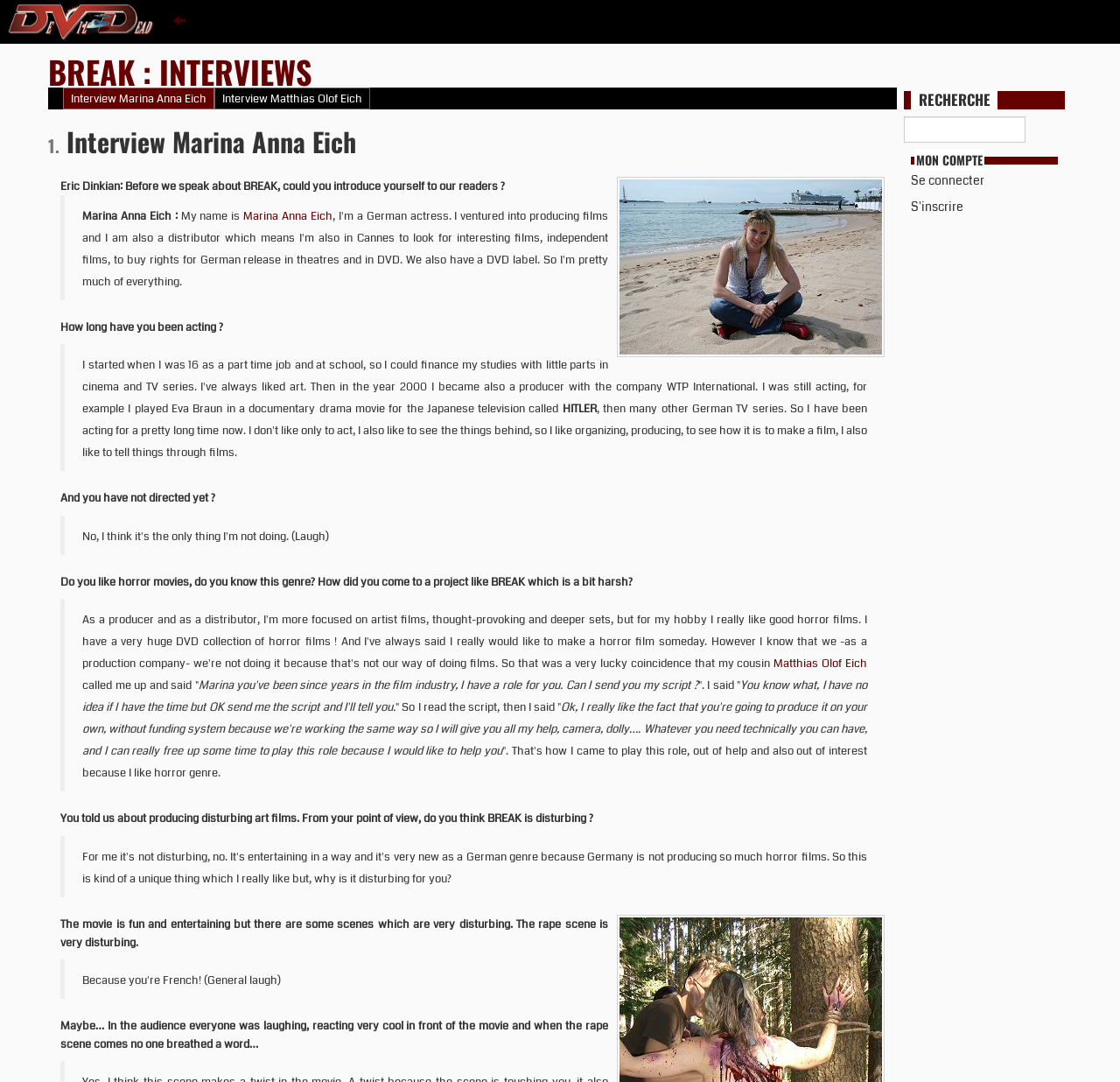What is the name of the person being interviewed?
Using the information from the image, answer the question thoroughly.

I looked at the text under the '1. Interview Marina Anna Eich' heading and found the name 'Marina Anna Eich' mentioned as the person being interviewed.